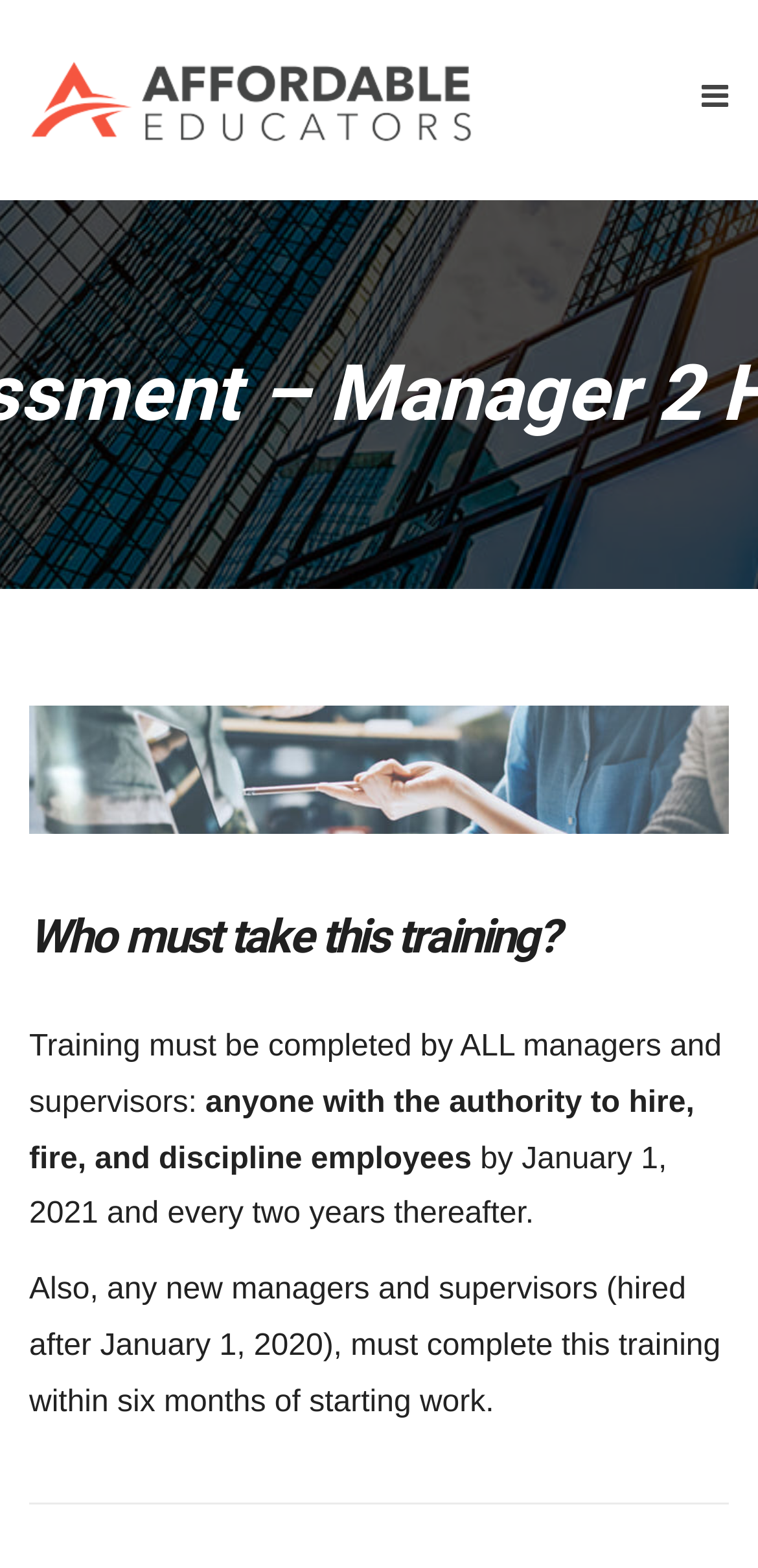Reply to the question with a brief word or phrase: How often must the training be completed?

Every two years